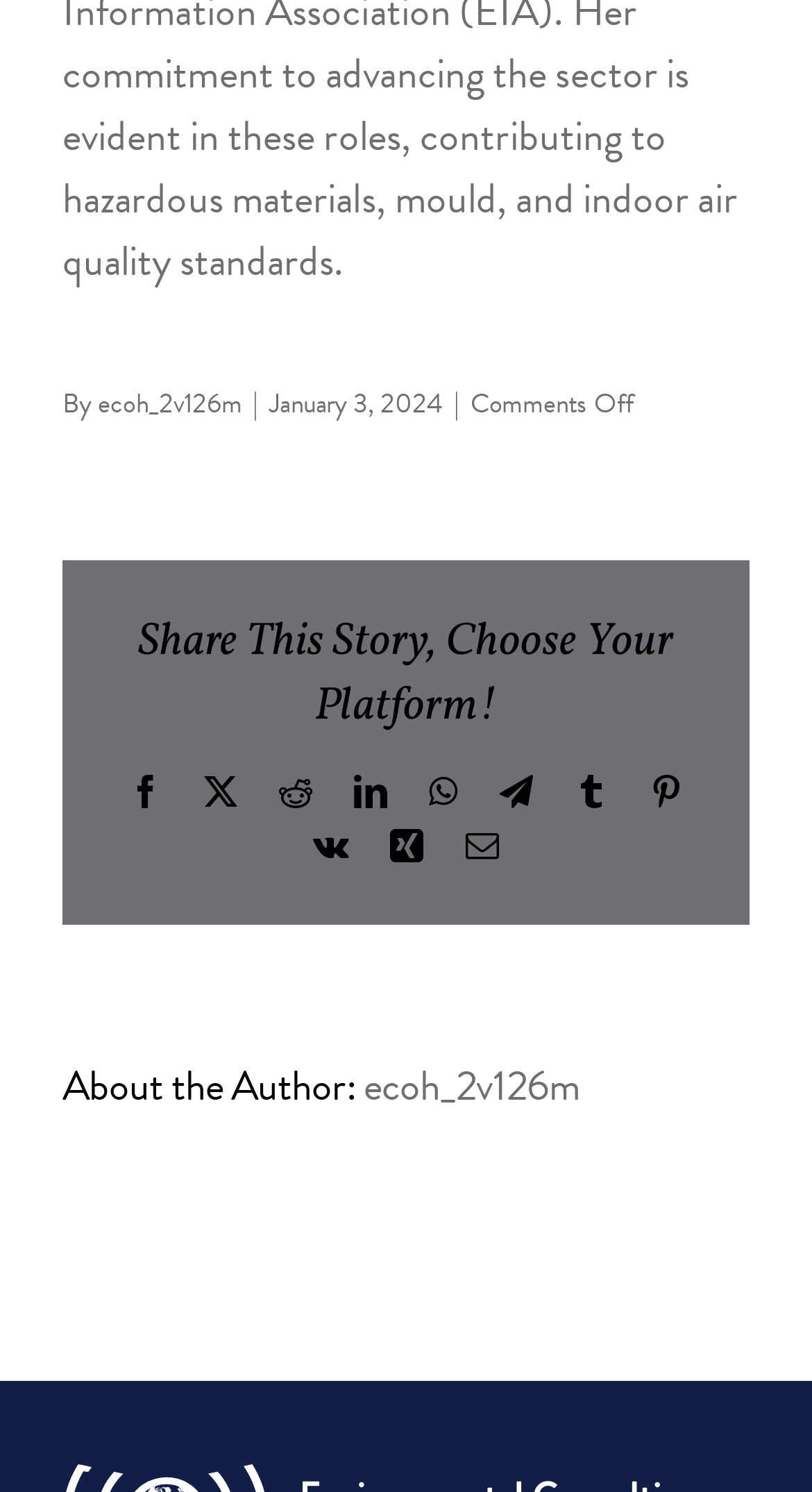By analyzing the image, answer the following question with a detailed response: Who is the author of the article?

I found the author's name by looking at the text 'About the Author: ecoh_2v126m' which is located near the bottom of the webpage, indicating the author's name.